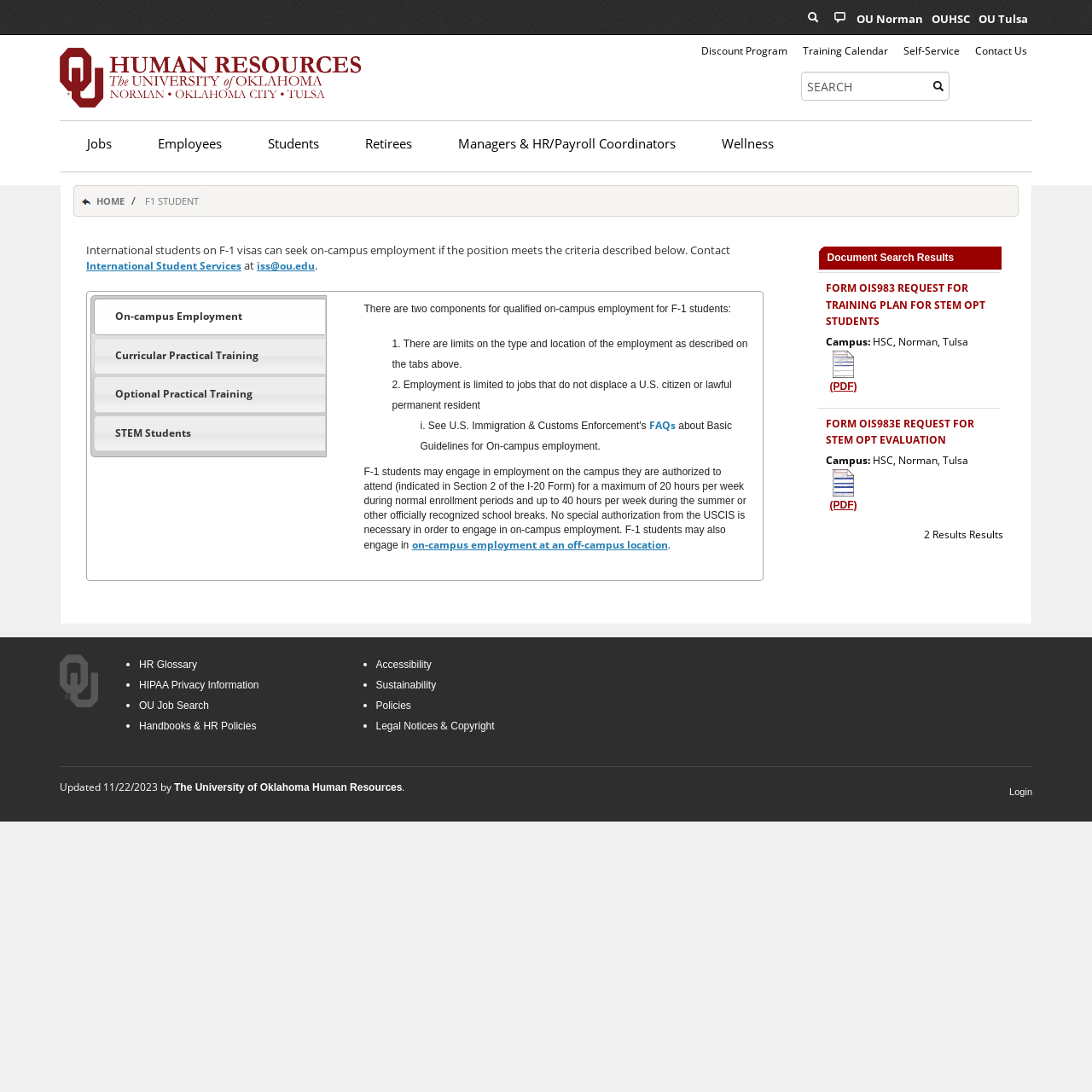Use a single word or phrase to answer the question:
What is the name of the university?

University of Oklahoma